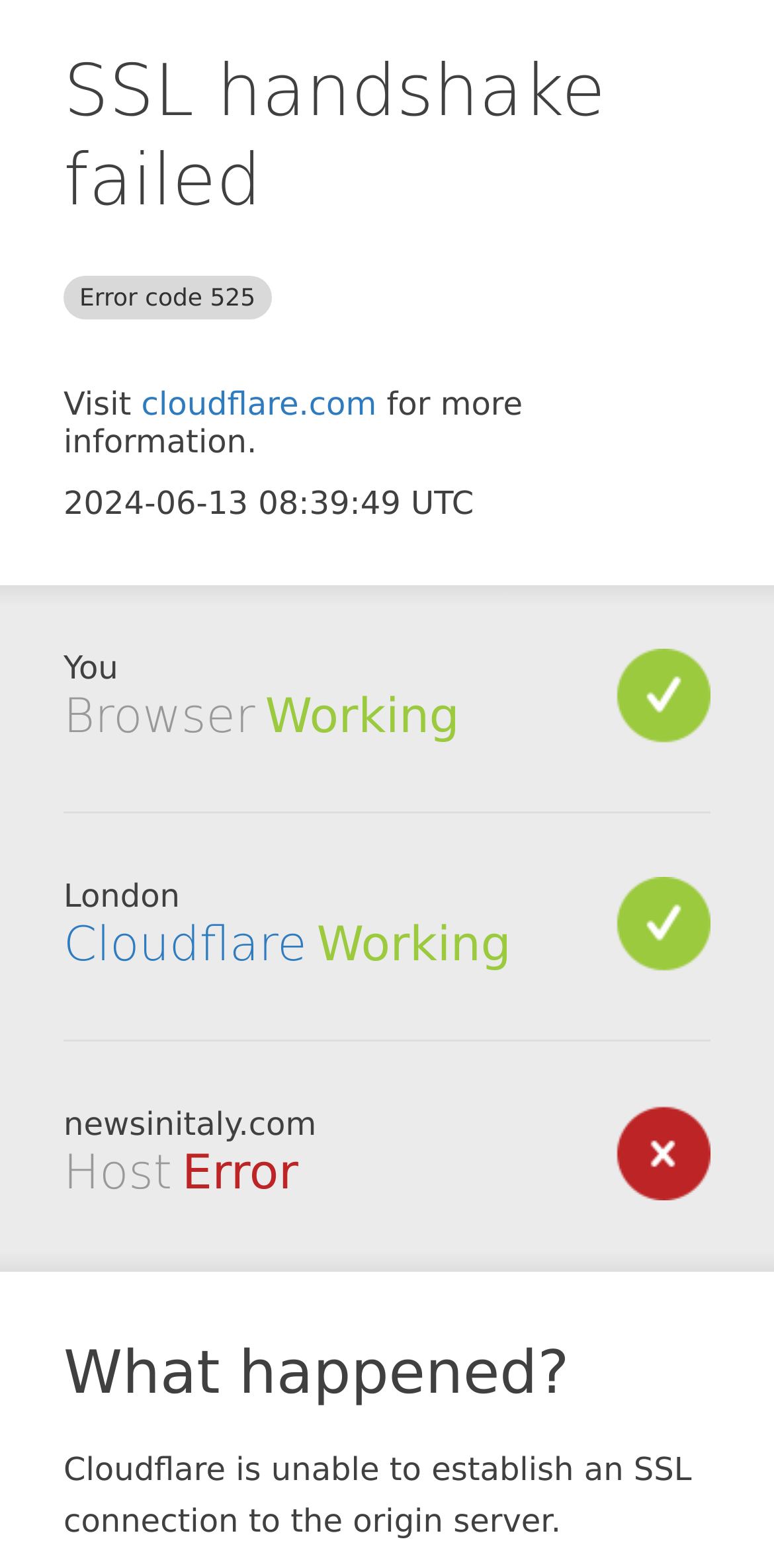Please give a concise answer to this question using a single word or phrase: 
What is the location of the browser?

London